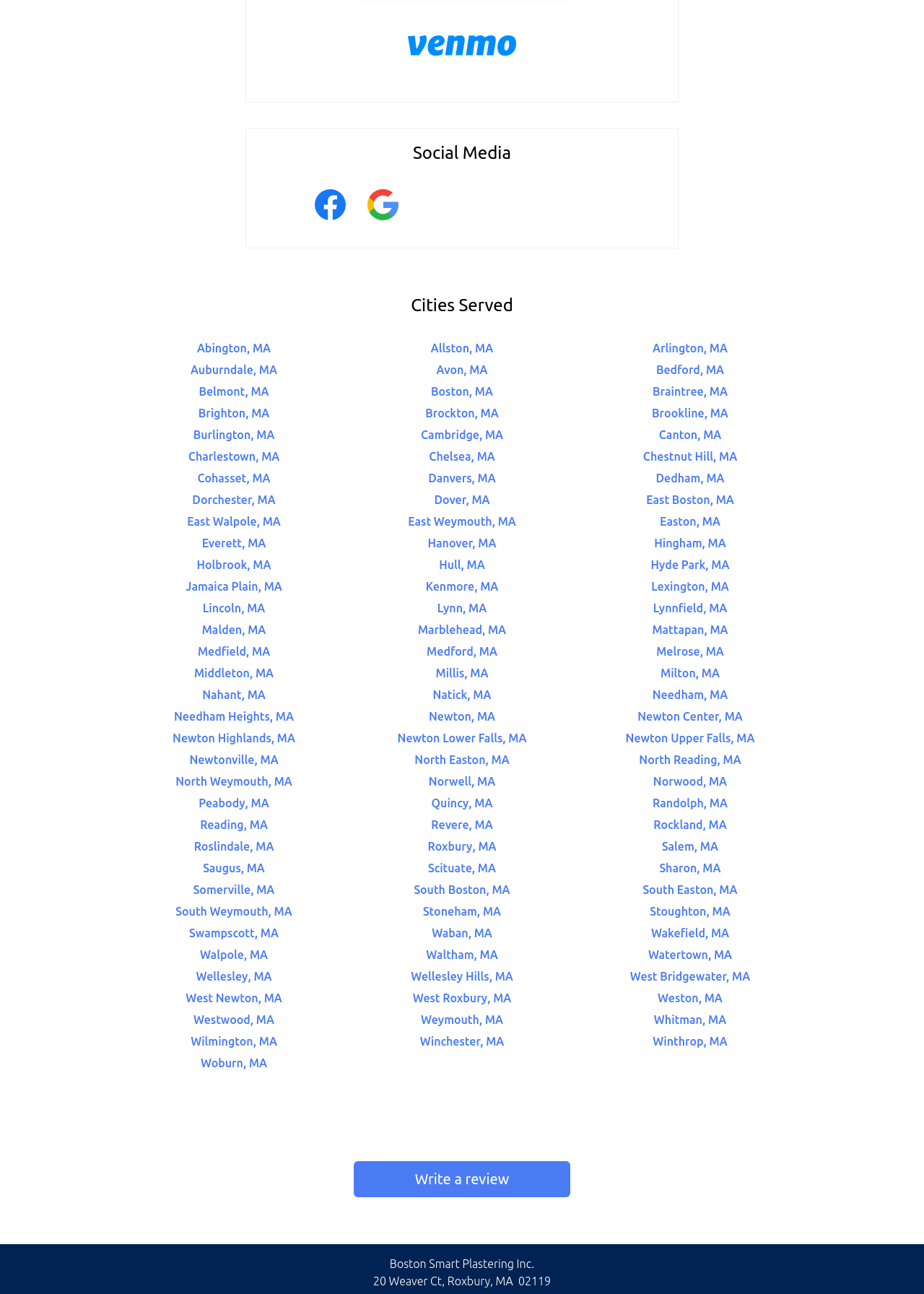Identify the bounding box coordinates for the element you need to click to achieve the following task: "Click on Facebook". Provide the bounding box coordinates as four float numbers between 0 and 1, in the form [left, top, right, bottom].

[0.329, 0.165, 0.386, 0.178]